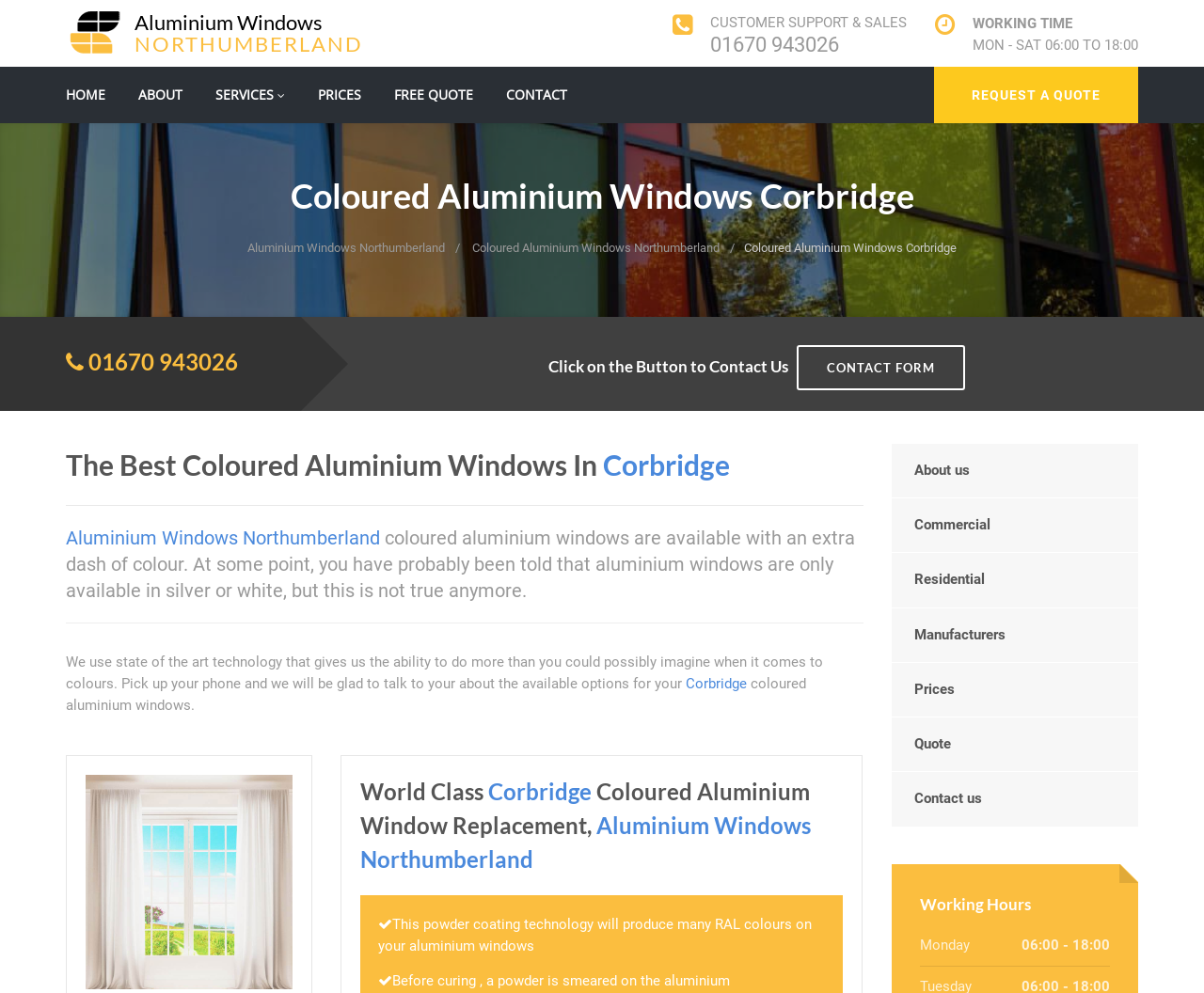What is the name of the company?
Give a comprehensive and detailed explanation for the question.

I found the company name by looking at the top-left section of the webpage, where it says 'Logo Aluminium Windows NORTHUMBERLAND' and has an image of a logo.